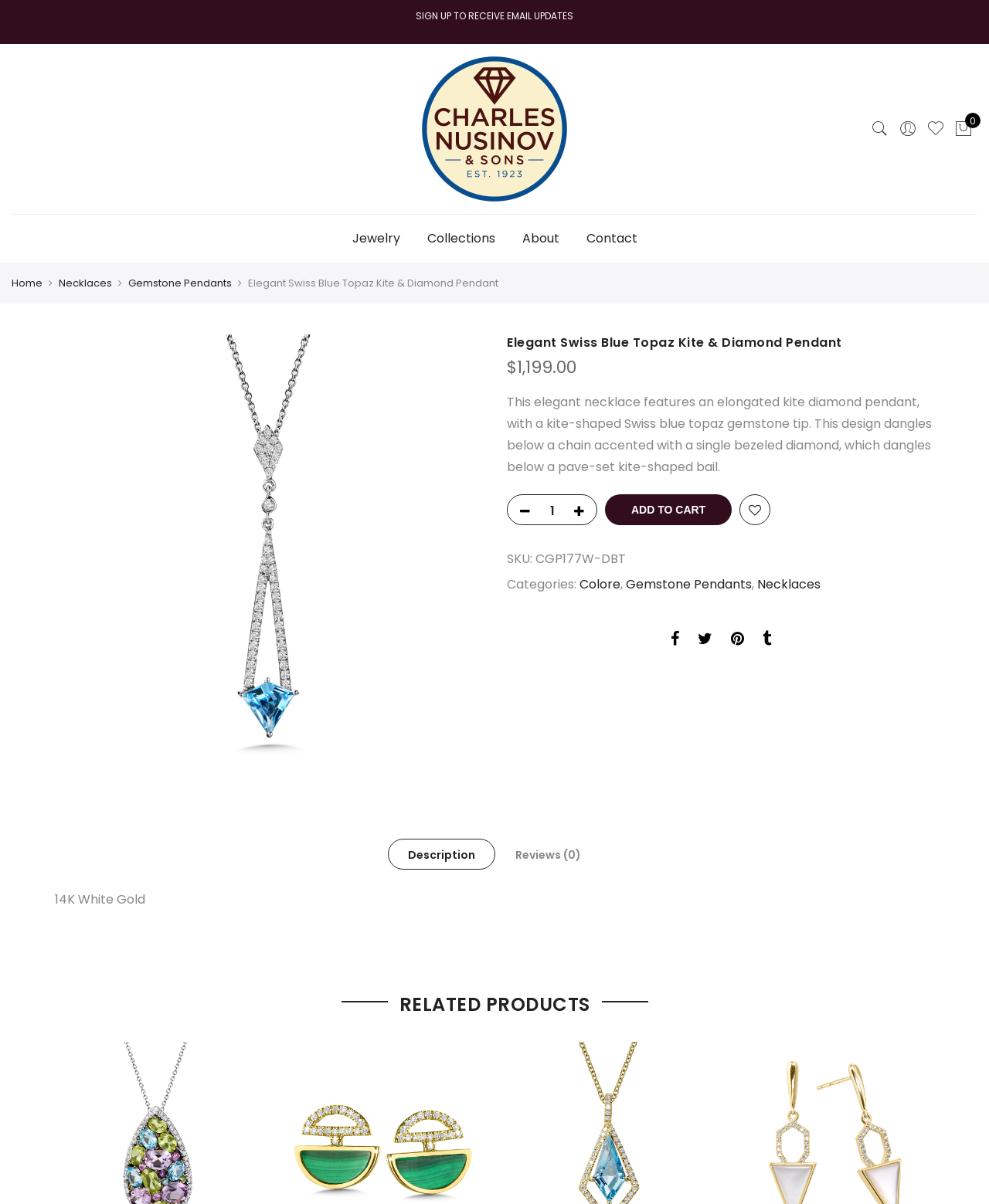What is the shape of the Swiss blue topaz gemstone?
Based on the screenshot, respond with a single word or phrase.

Kite-shaped